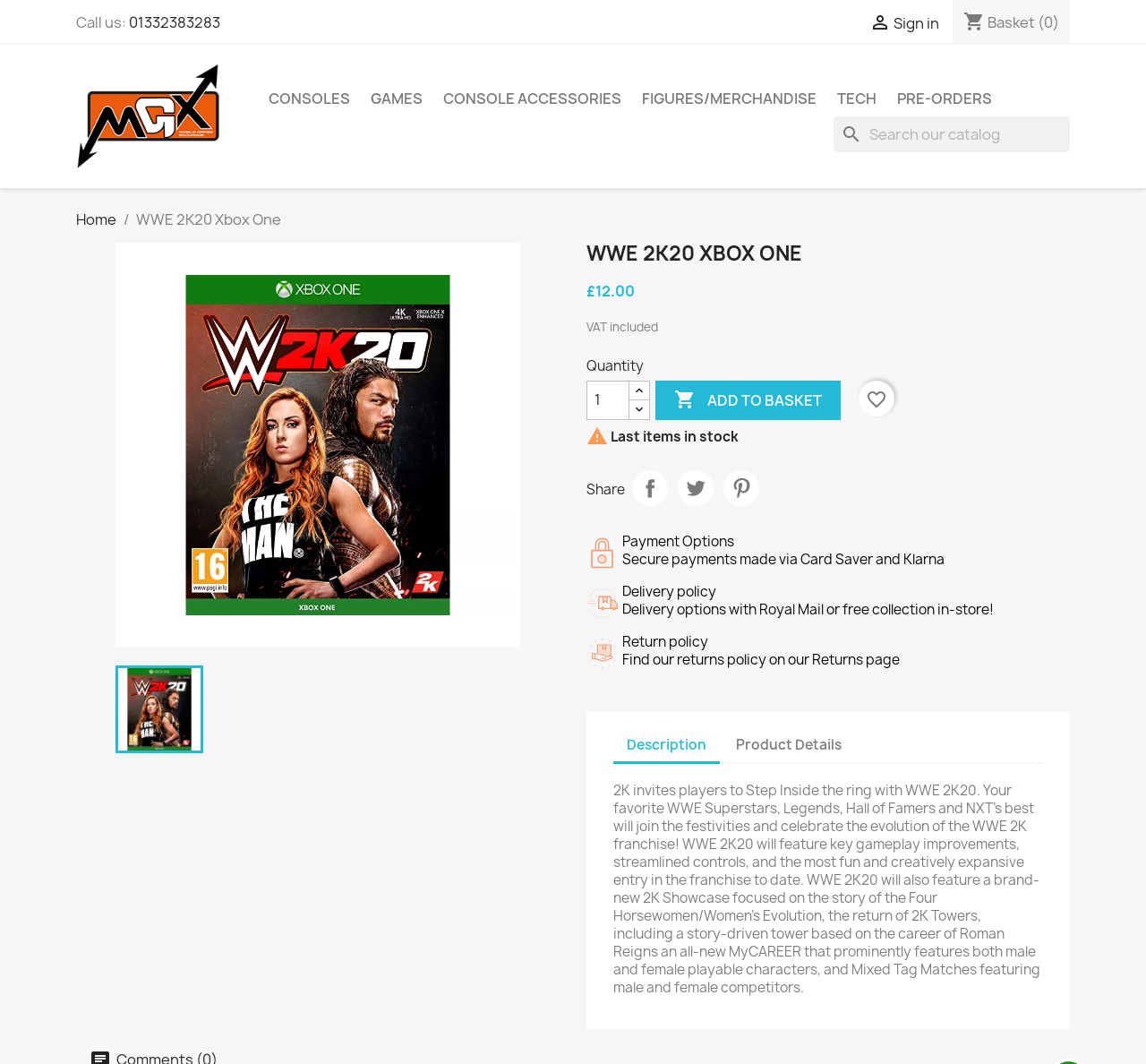Please specify the bounding box coordinates of the clickable region to carry out the following instruction: "Search for a product". The coordinates should be four float numbers between 0 and 1, in the format [left, top, right, bottom].

[0.727, 0.109, 0.934, 0.143]